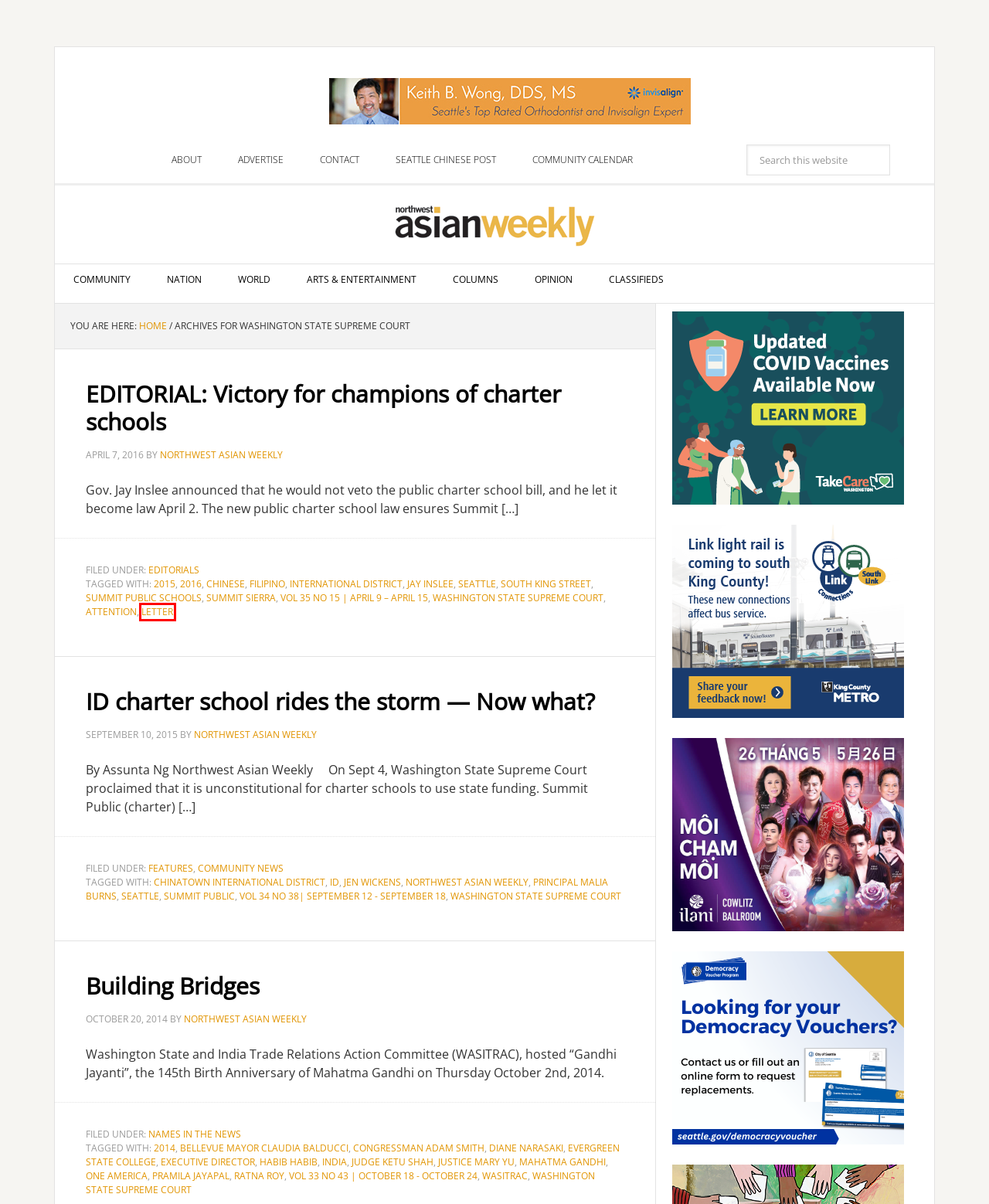Examine the screenshot of a webpage featuring a red bounding box and identify the best matching webpage description for the new page that results from clicking the element within the box. Here are the options:
A. Jay Inslee
B. Vol 34 No 38| September 12 – September 18
C. South King Street
D. Editorials
E. Mahatma Gandhi
F. Habib Habib
G. WASITRAC
H. letter

H